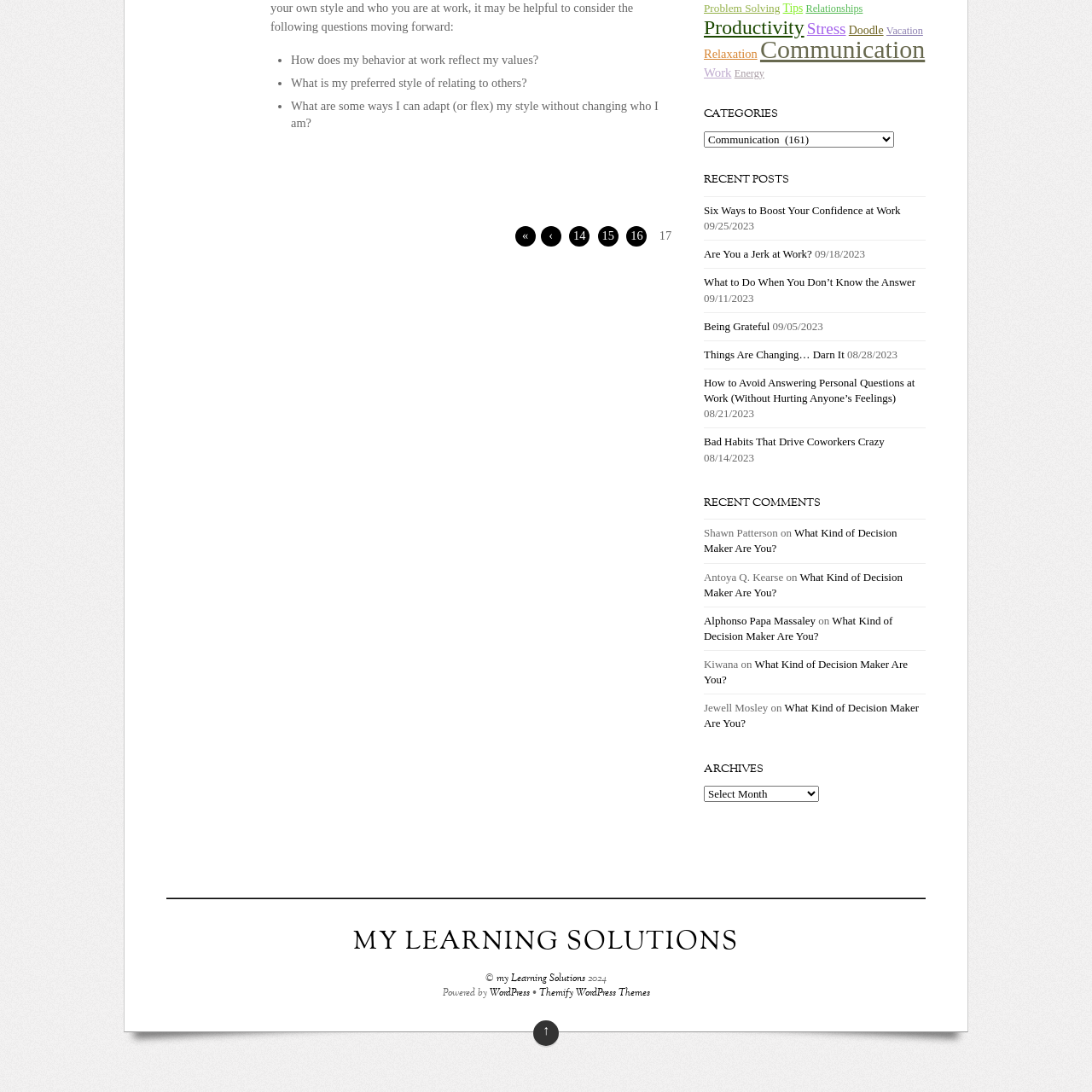Look at the region marked by the red box and describe it extensively.

This image features a cartoon depiction of a confident character, often referred to as "Confident Guy." The character is shown with a cheerful expression, embodying a sense of assurance and self-confidence, which aligns with themes of personal empowerment and workplace behavior. This illustration is intended to visually represent concepts related to boosting confidence, particularly in professional environments, emphasizing the importance of self-esteem and positive interpersonal relationships. This image is likely used in a context that discusses strategies or tips for enhancing one's confidence at work.